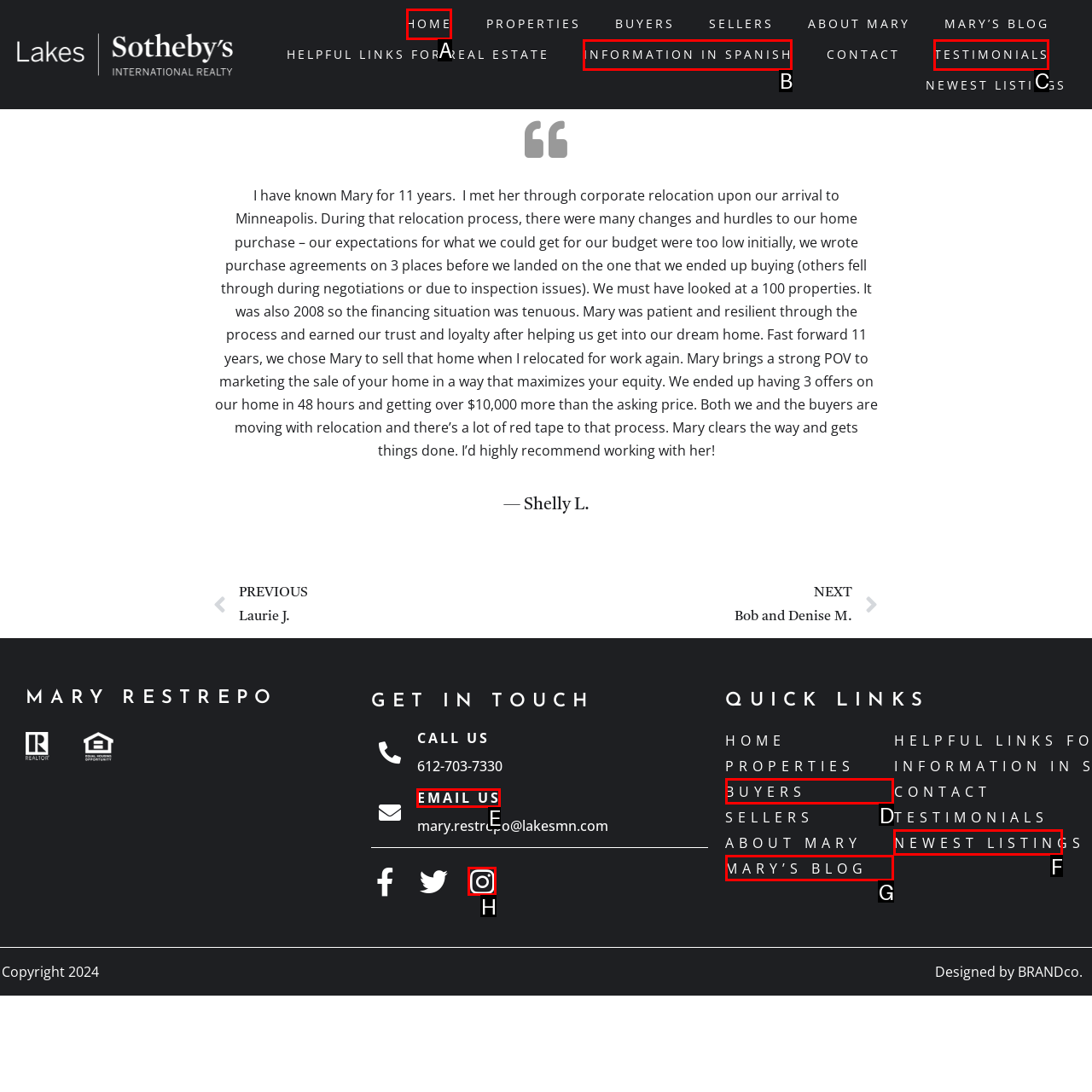Tell me which UI element to click to fulfill the given task: Click HOME. Respond with the letter of the correct option directly.

A